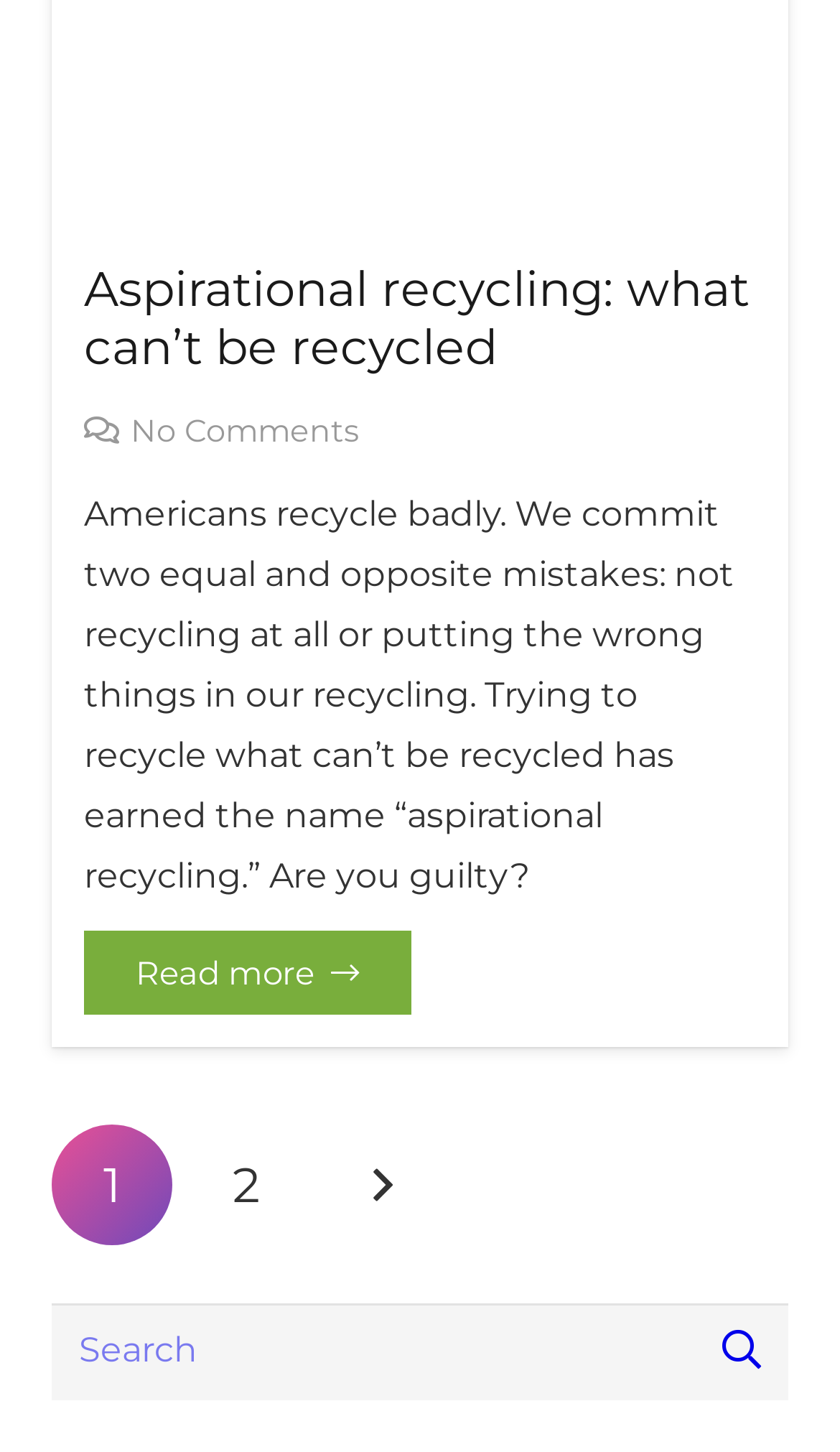Refer to the image and provide a thorough answer to this question:
Is there a search function on the webpage?

A search function is available on the webpage, as evidenced by the presence of a search box and a 'Search' button at the bottom of the webpage.